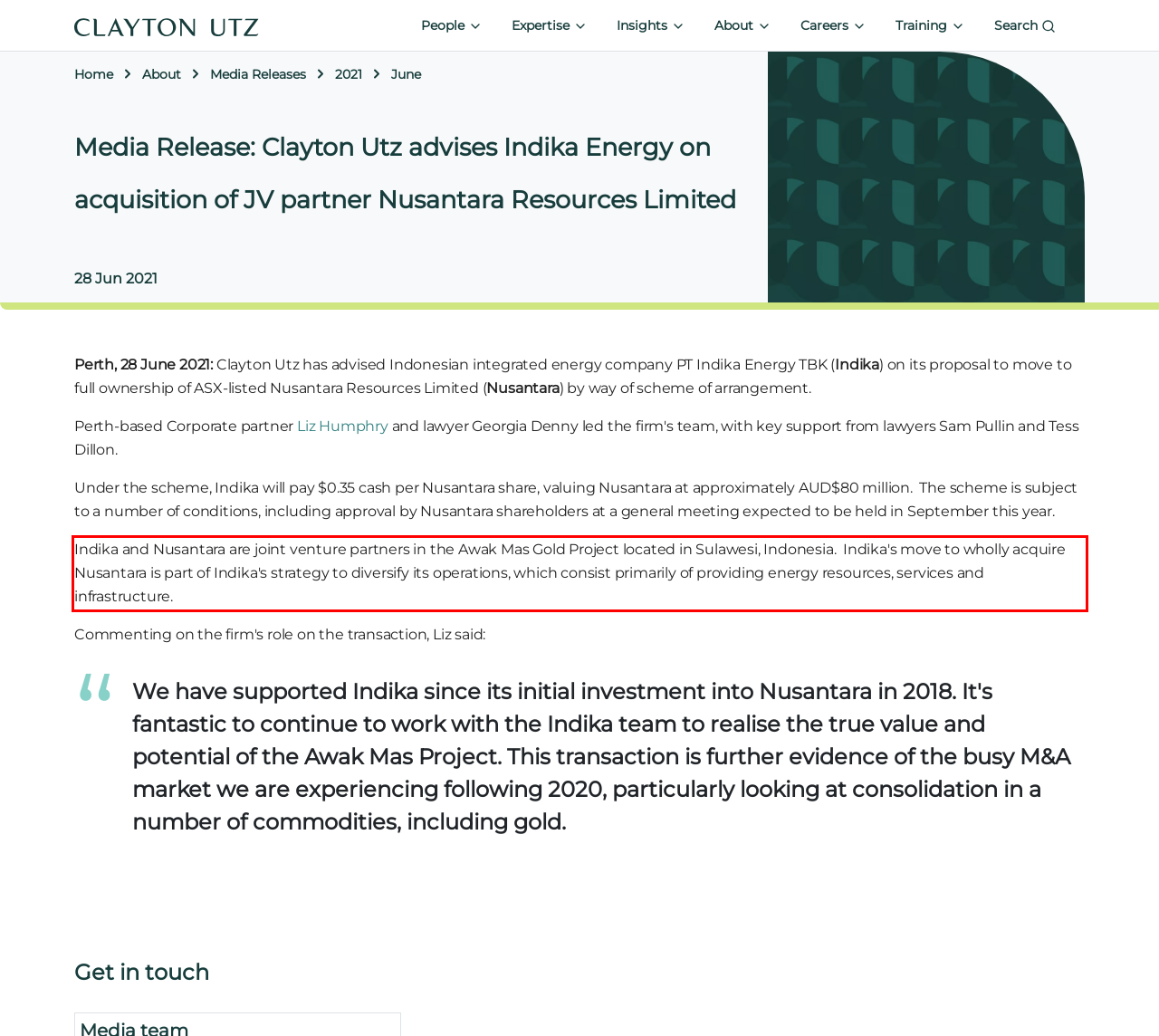Identify the text within the red bounding box on the webpage screenshot and generate the extracted text content.

Indika and Nusantara are joint venture partners in the Awak Mas Gold Project located in Sulawesi, Indonesia. Indika's move to wholly acquire Nusantara is part of Indika's strategy to diversify its operations, which consist primarily of providing energy resources, services and infrastructure.